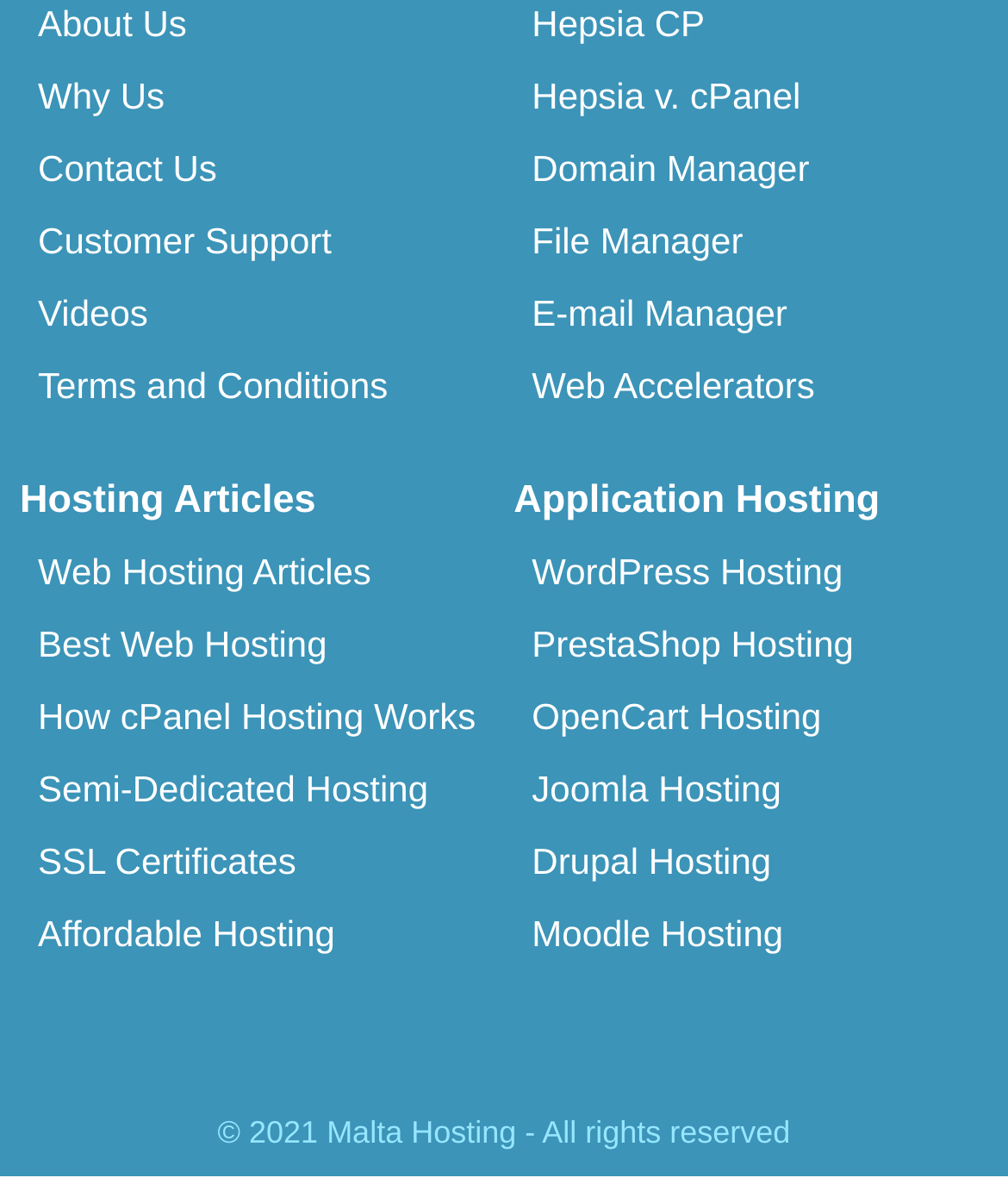Given the webpage screenshot, identify the bounding box of the UI element that matches this description: "Web Accelerators".

[0.528, 0.307, 0.808, 0.342]